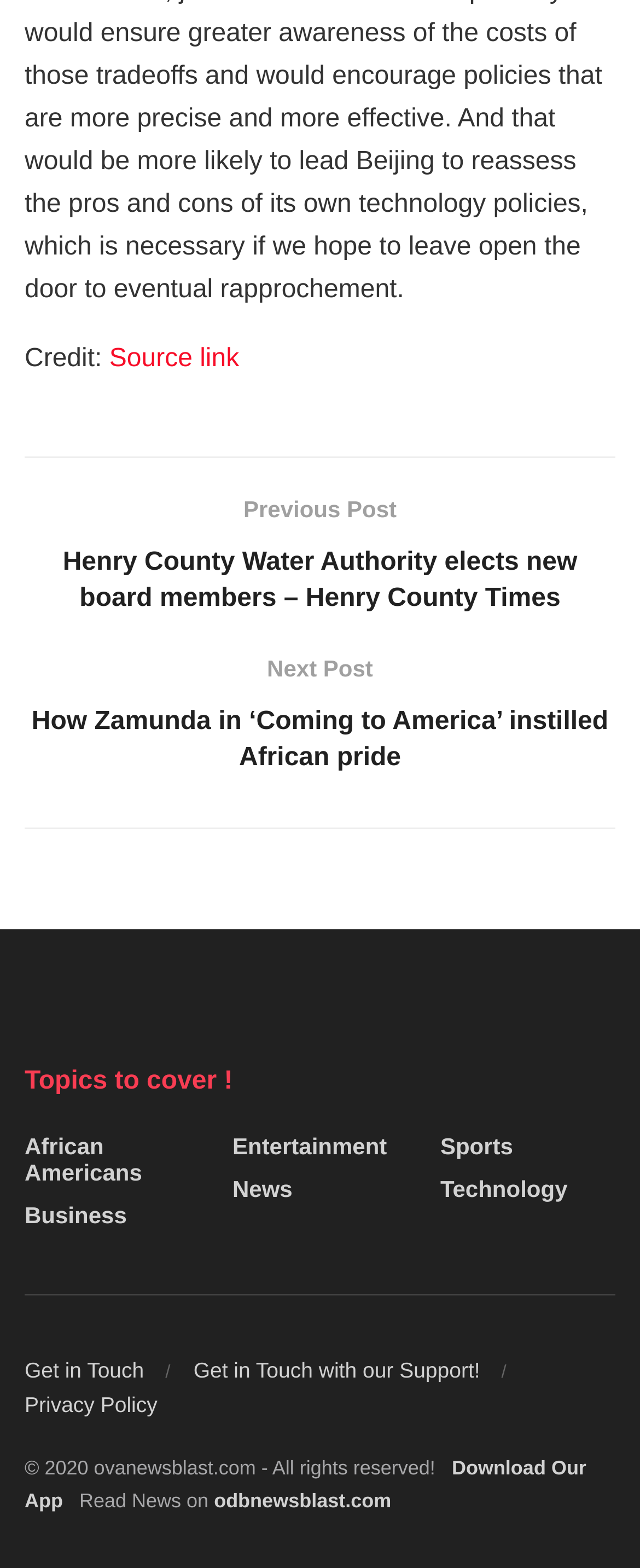Please identify the bounding box coordinates of the element that needs to be clicked to perform the following instruction: "Read news on odbnewsblast.com".

[0.326, 0.949, 0.611, 0.964]